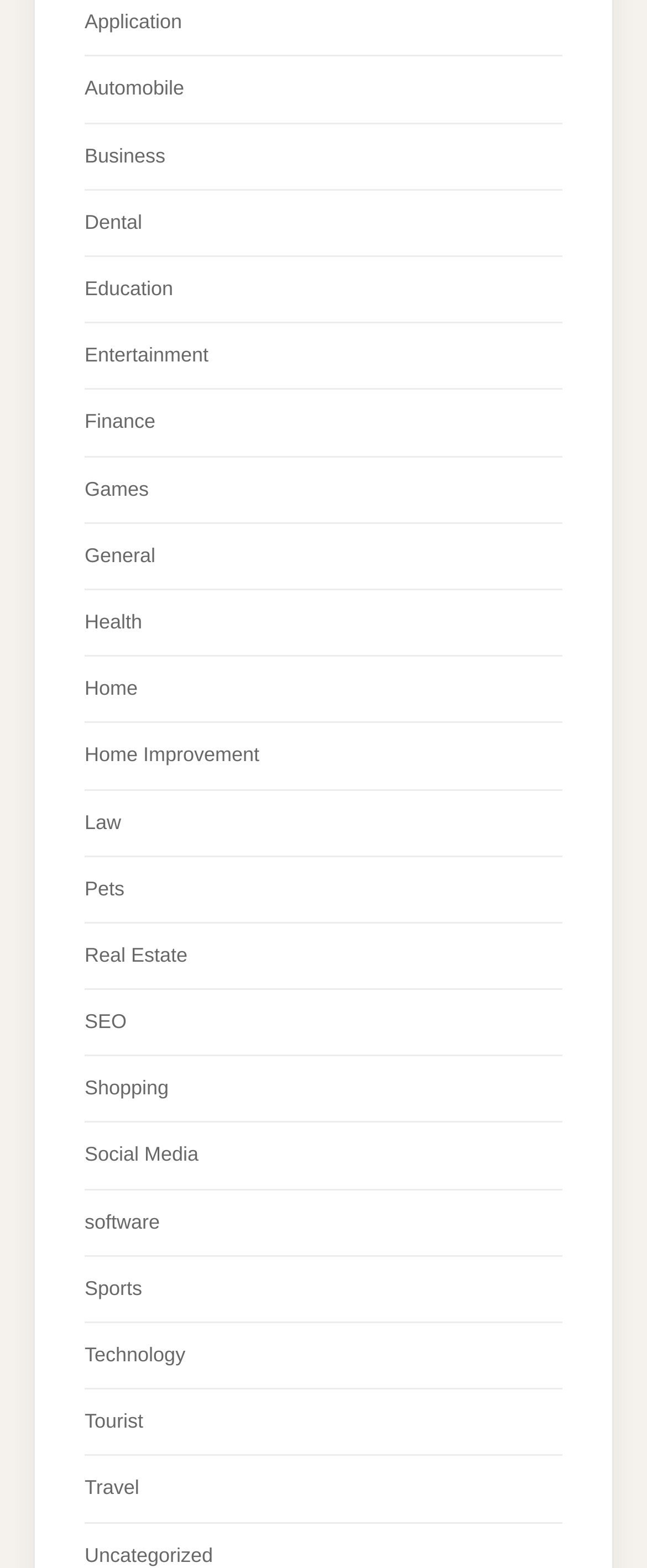Is there a 'Sports' category? Using the information from the screenshot, answer with a single word or phrase.

Yes